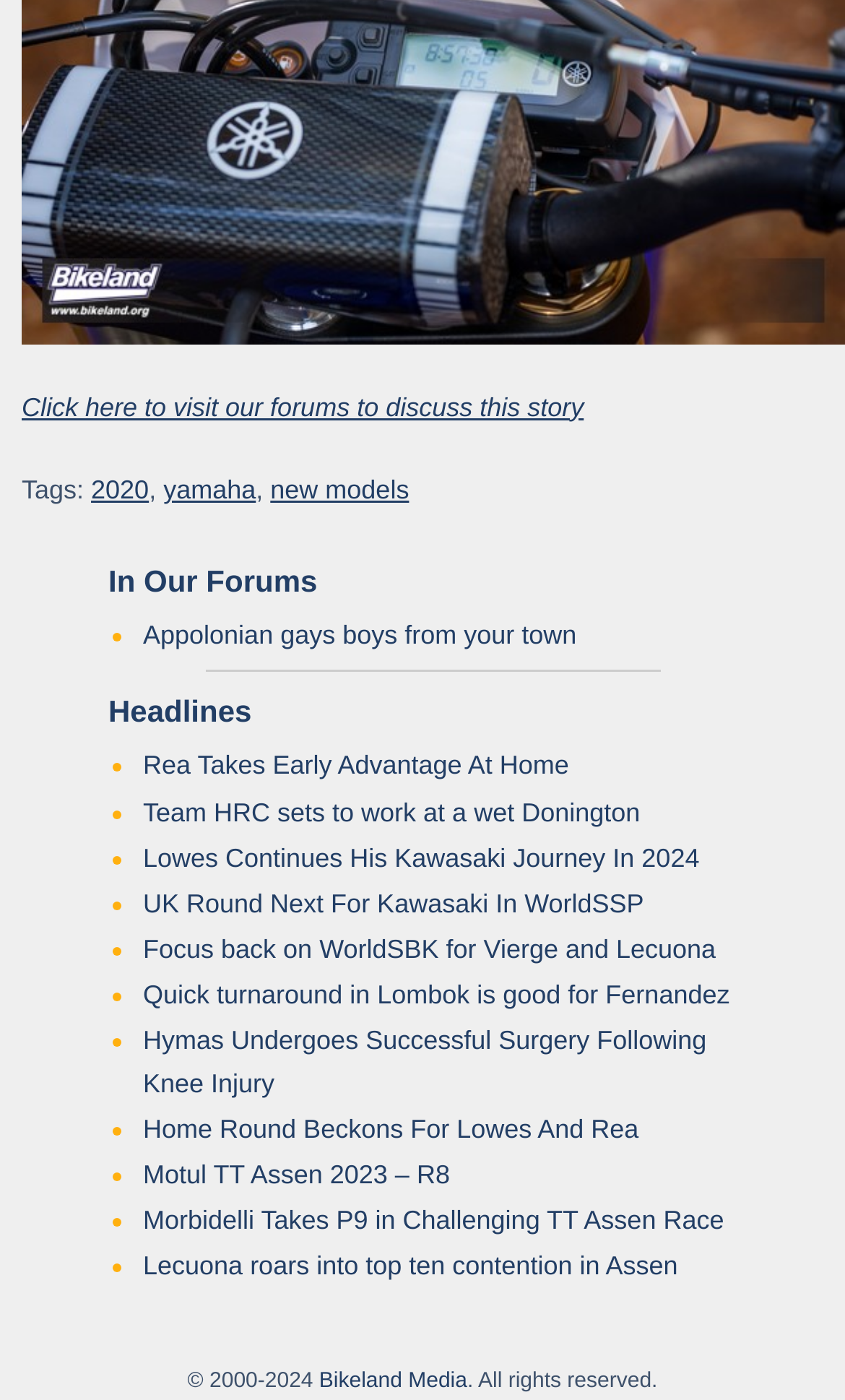Provide a brief response to the question below using one word or phrase:
What year does the copyright notice cover?

2000-2024